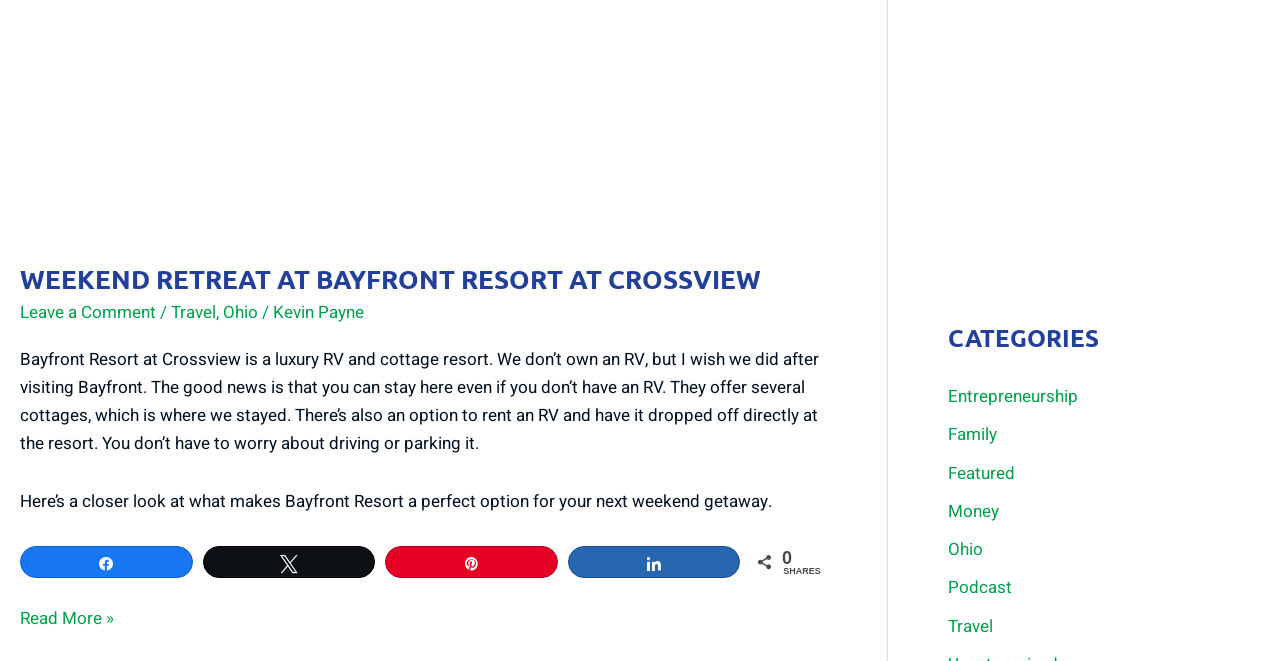What options are available for accommodation at Bayfront Resort?
Using the visual information, respond with a single word or phrase.

Cottages and RV rentals